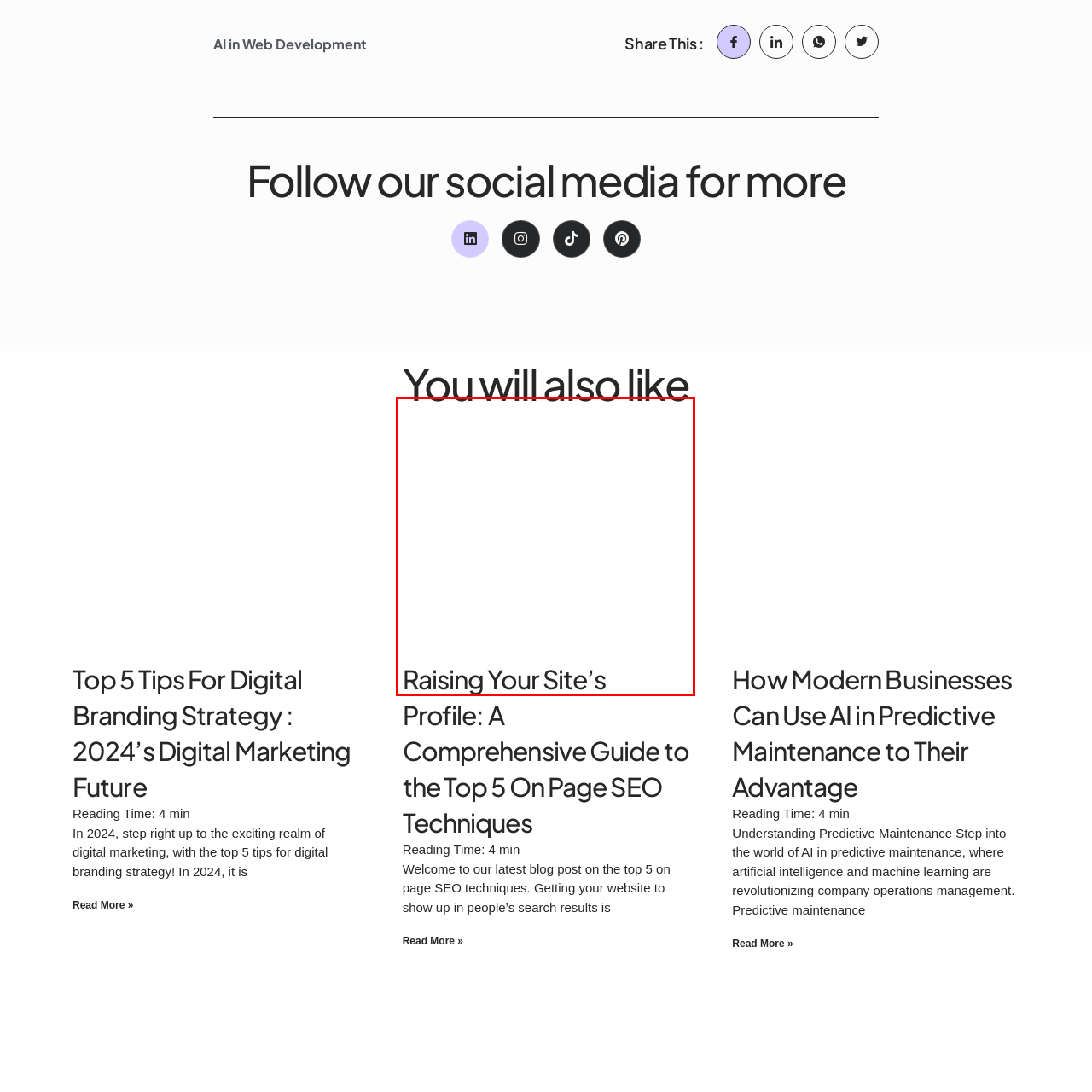Generate a detailed description of the image highlighted within the red border.

This image is part of a blog section showcasing related content and features the heading "You will also like." Below this, the text "Raising Your Site’s Profile: A Comprehensive Guide to the Top 5 On Page SEO Techniques" is prominently displayed, indicating that the post focuses on effective strategies for enhancing website visibility through on-page SEO practices. This guide aims to assist readers in improving their site's ranking in search engine results, making it a valuable resource for anyone looking to optimize their digital presence.